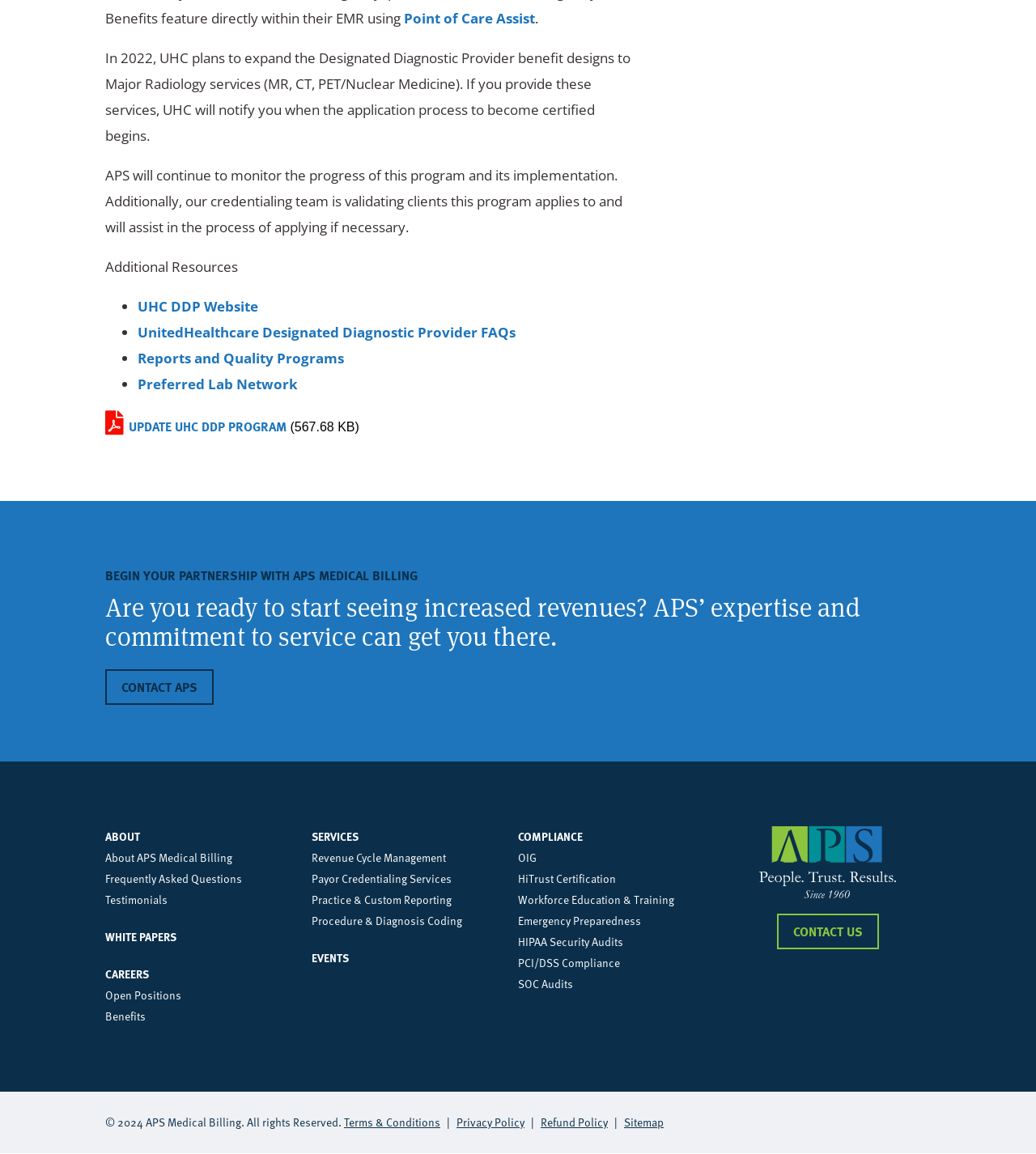Give a succinct answer to this question in a single word or phrase: 
What is the name of the company?

APS Medical Billing